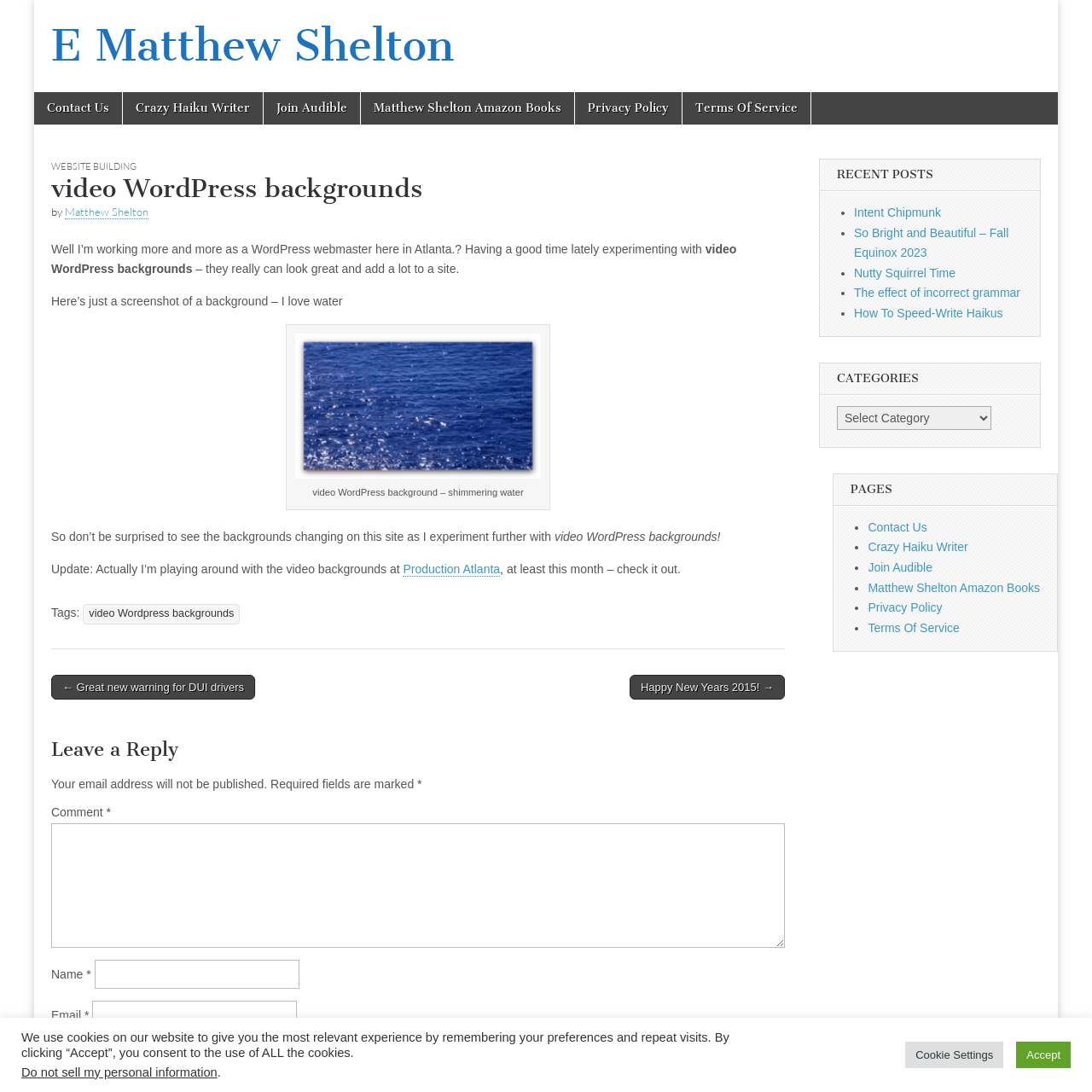What is the purpose of the 'Leave a Reply' section?
We need a detailed and meticulous answer to the question.

The 'Leave a Reply' section contains a comment box and fields for name, email, and website, indicating that its purpose is to allow users to comment on the article.